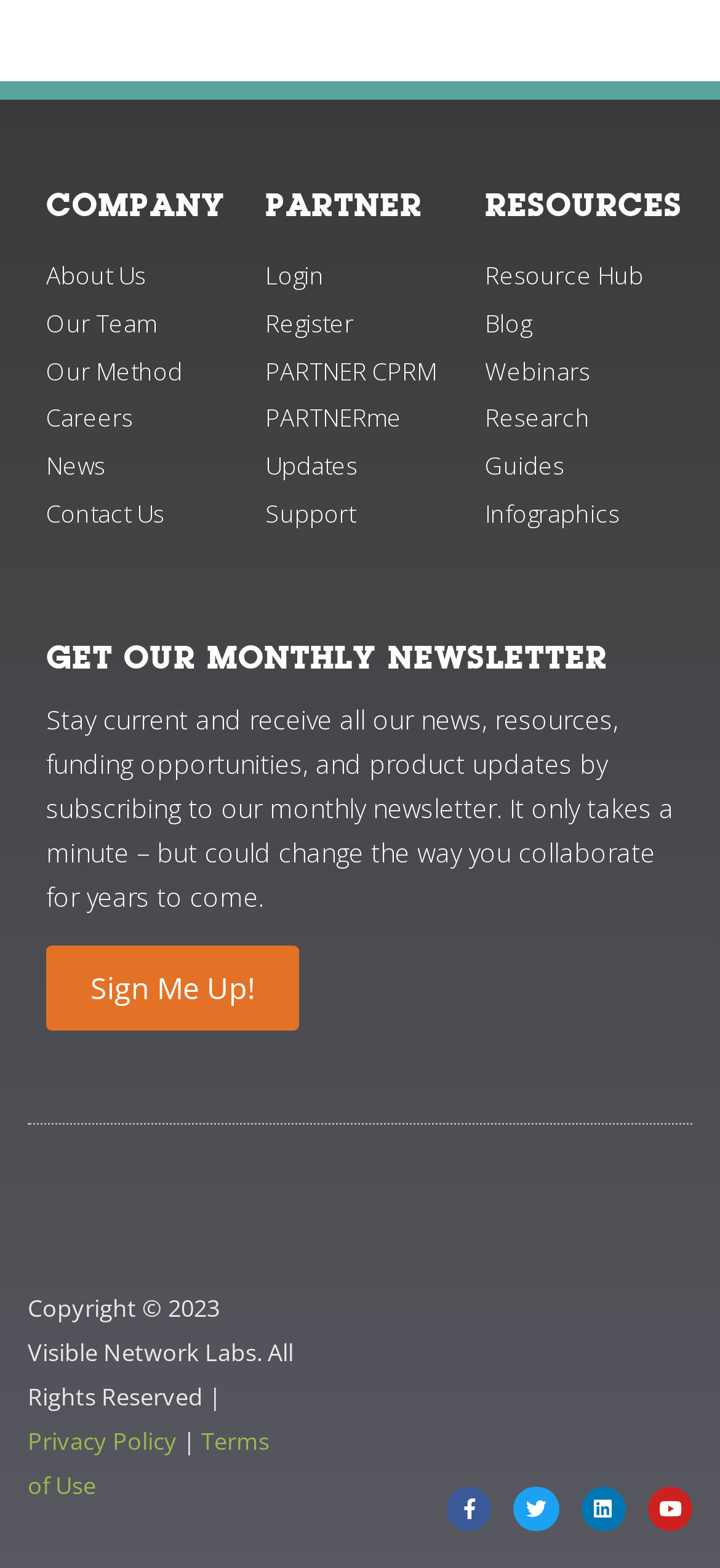What is the copyright year mentioned on the webpage?
Based on the image content, provide your answer in one word or a short phrase.

2023